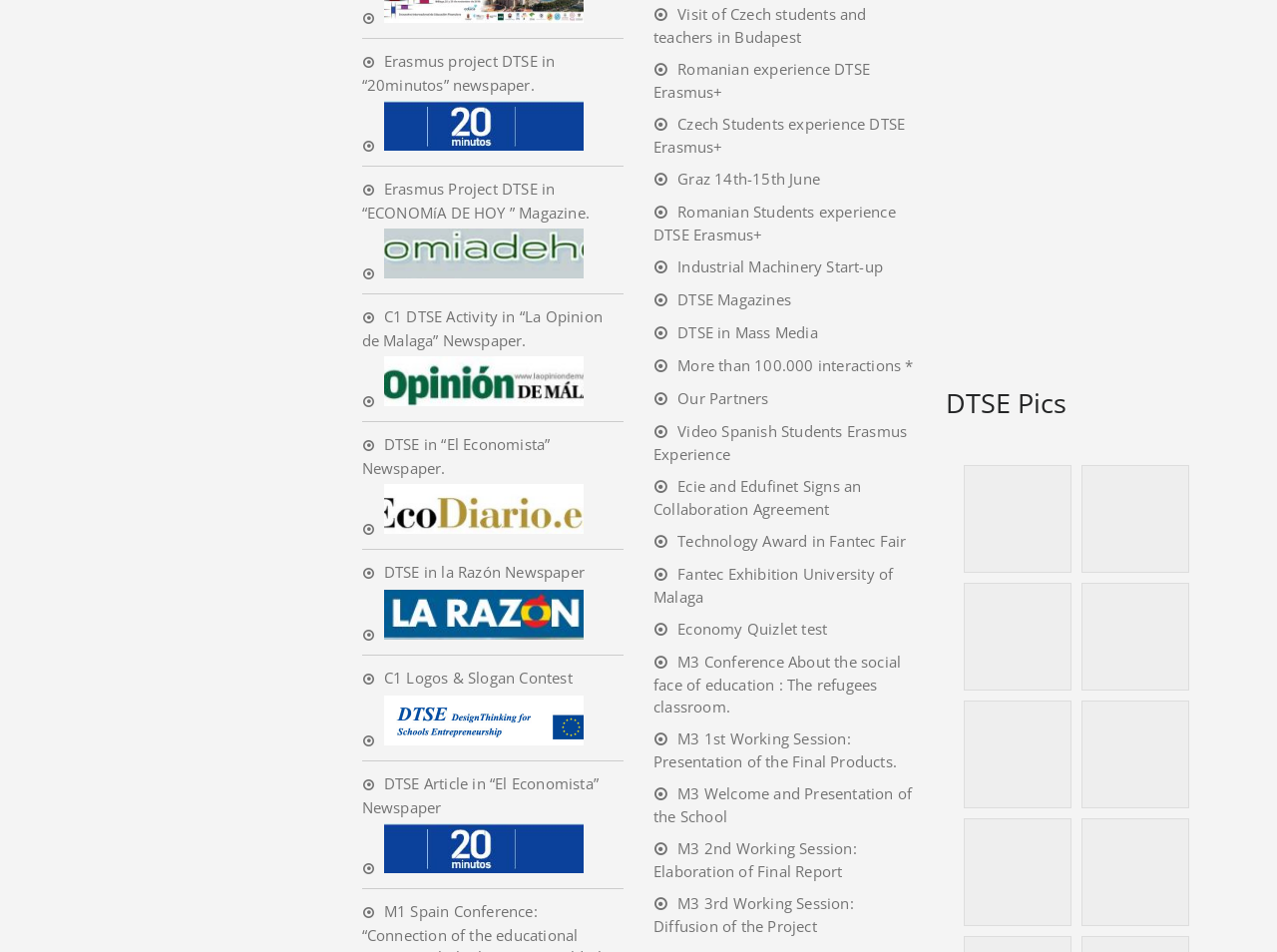What is the title of the heading below the links?
Observe the image and answer the question with a one-word or short phrase response.

DTSE Pics